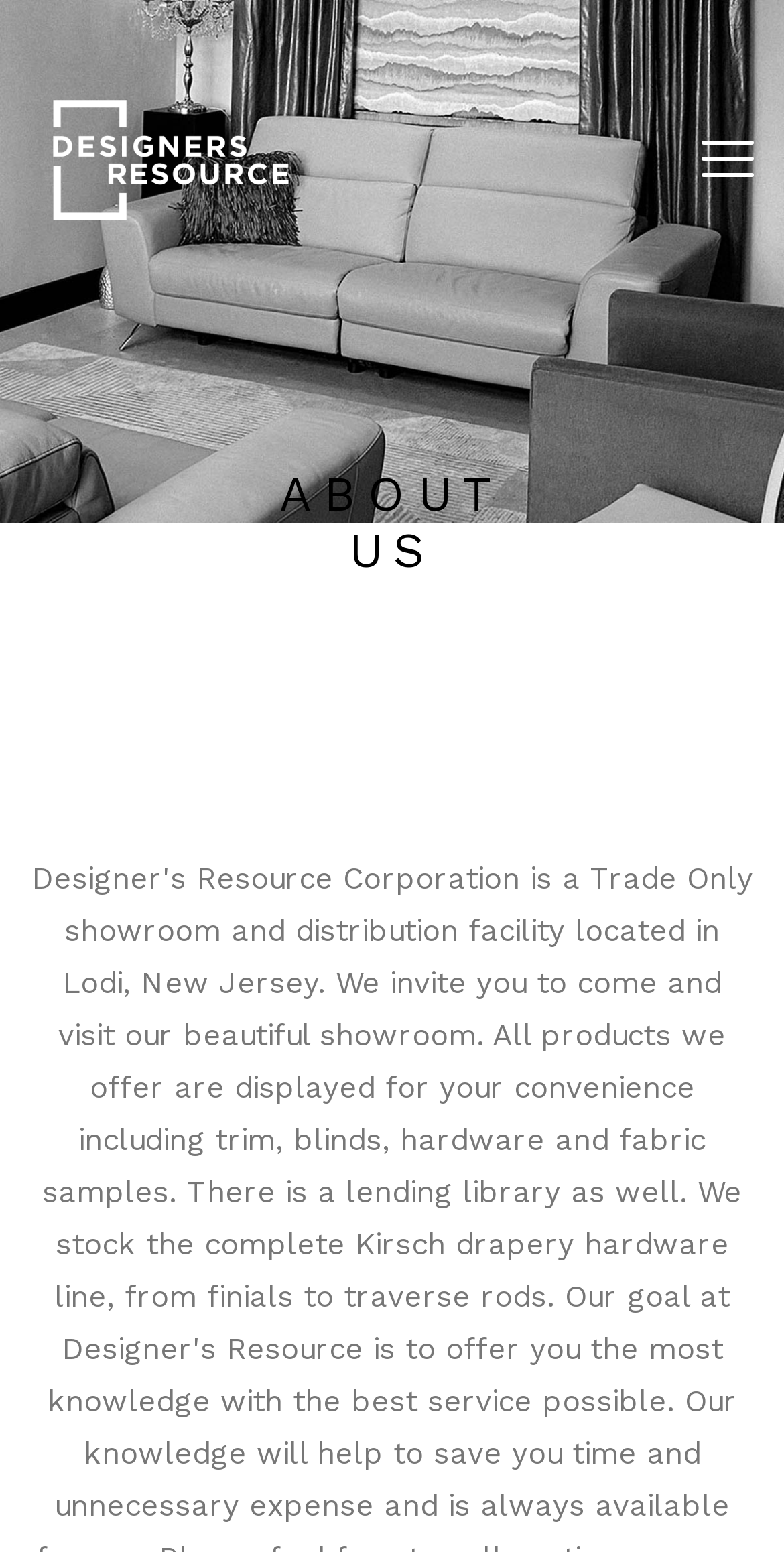How many navigation links are there?
Refer to the image and provide a concise answer in one word or phrase.

8